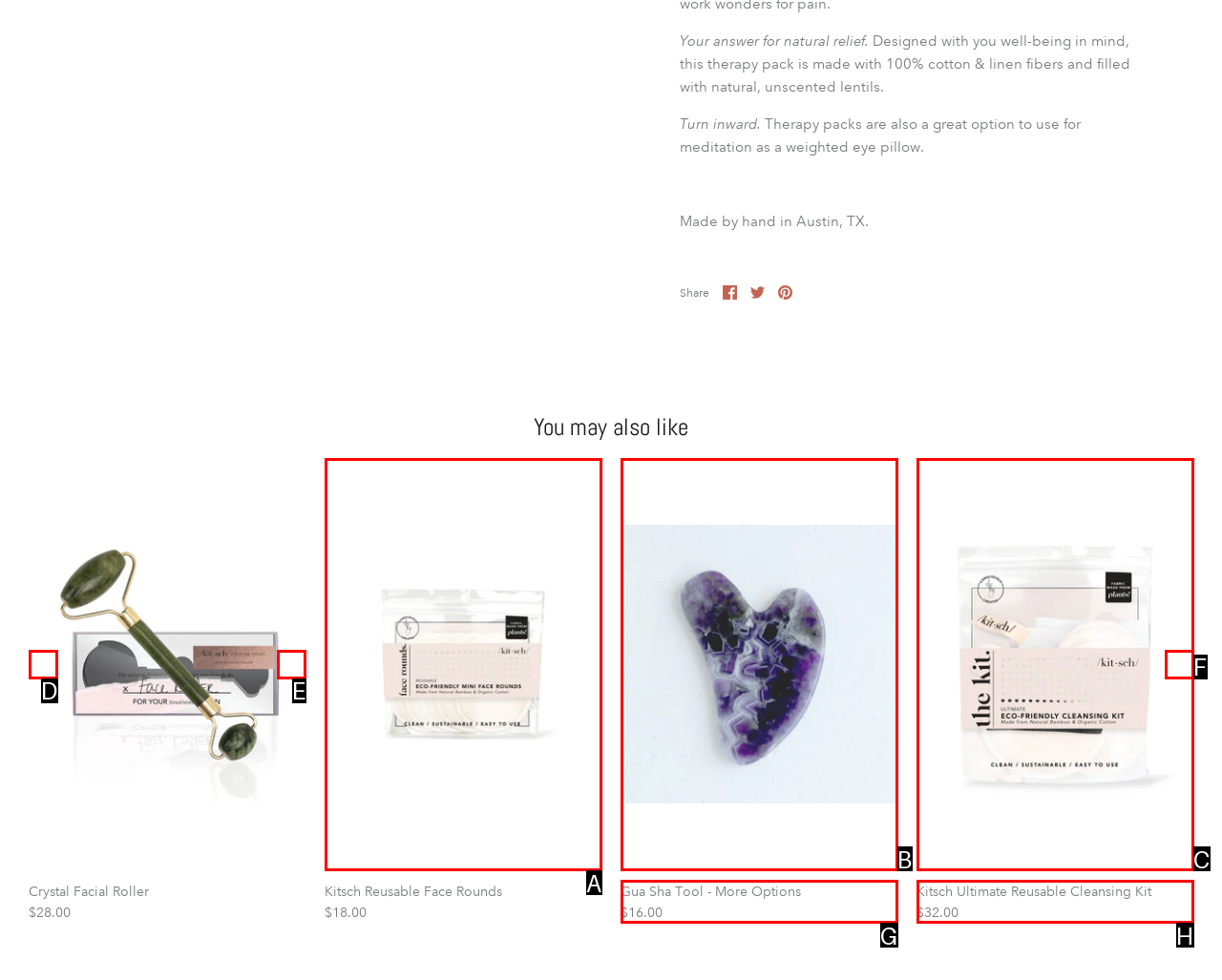Refer to the description: aria-label="Kitsch Reusable Face Rounds" and choose the option that best fits. Provide the letter of that option directly from the options.

A